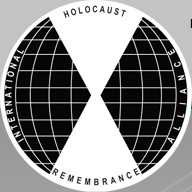Describe the important features and context of the image with as much detail as possible.

The image features the emblem of the International Holocaust Remembrance Alliance (IHRA). This emblem is designed as a stylized globe divided into two halves by a central vertical line. Surrounding the globe, the words "INTERNATIONAL" and "HOLOCAUST REMEMBRANCE ALLIANCE" are prominently displayed in a circular formation, emphasizing the organization's commitment to Holocaust remembrance and education. The logo’s design reflects a united global perspective on Holocaust remembrance, serving as a powerful symbol of the collective efforts to ensure that the horrors of the Holocaust are never forgotten and to promote understanding, tolerance, and education about this significant historical event.